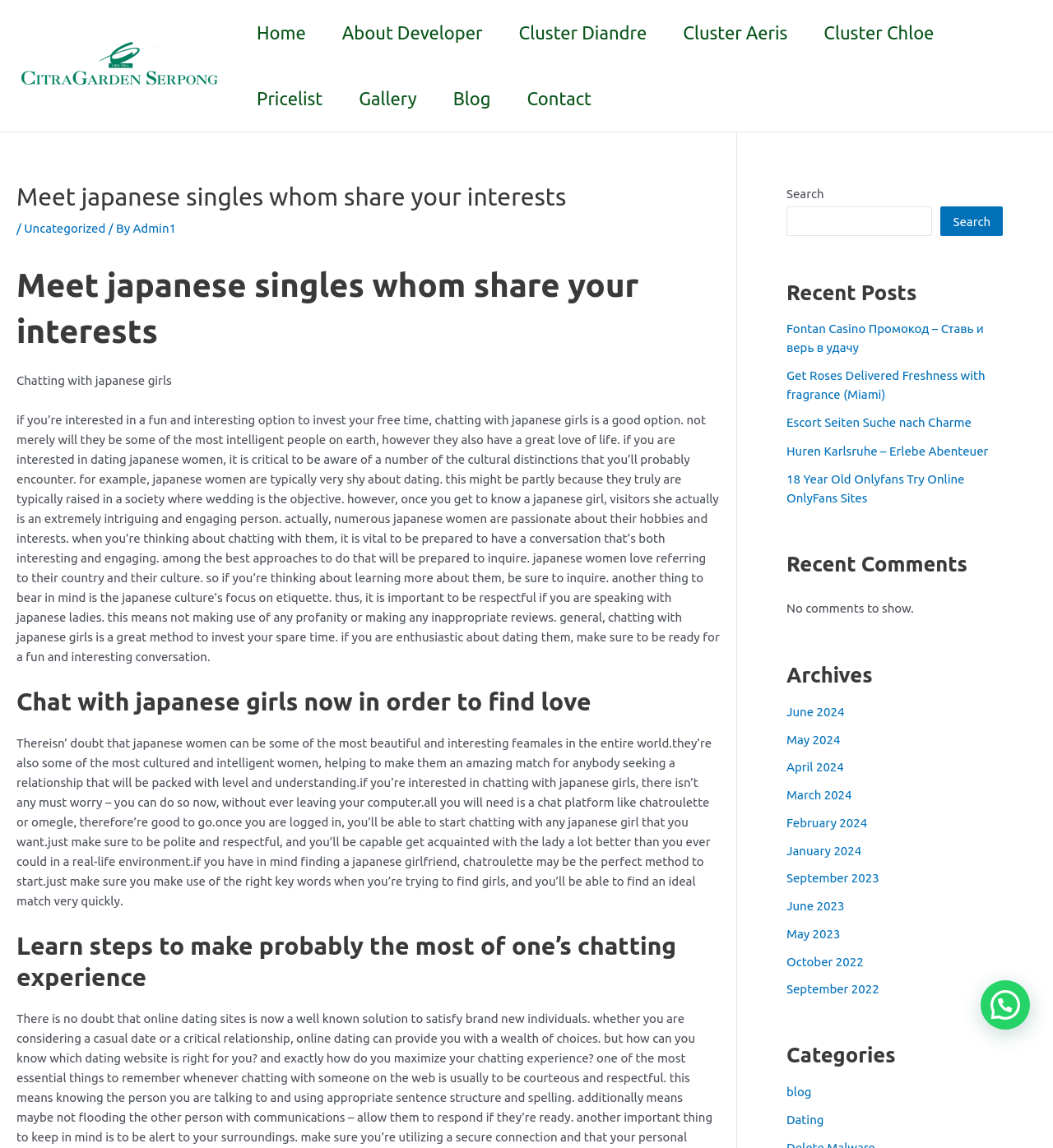Can users find archives of past articles on this webpage?
Refer to the image and give a detailed answer to the question.

The webpage has an 'Archives' section that lists various months and years, including June 2024, May 2024, and September 2023. This implies that users can access archives of past articles or content on the webpage, organized by date.